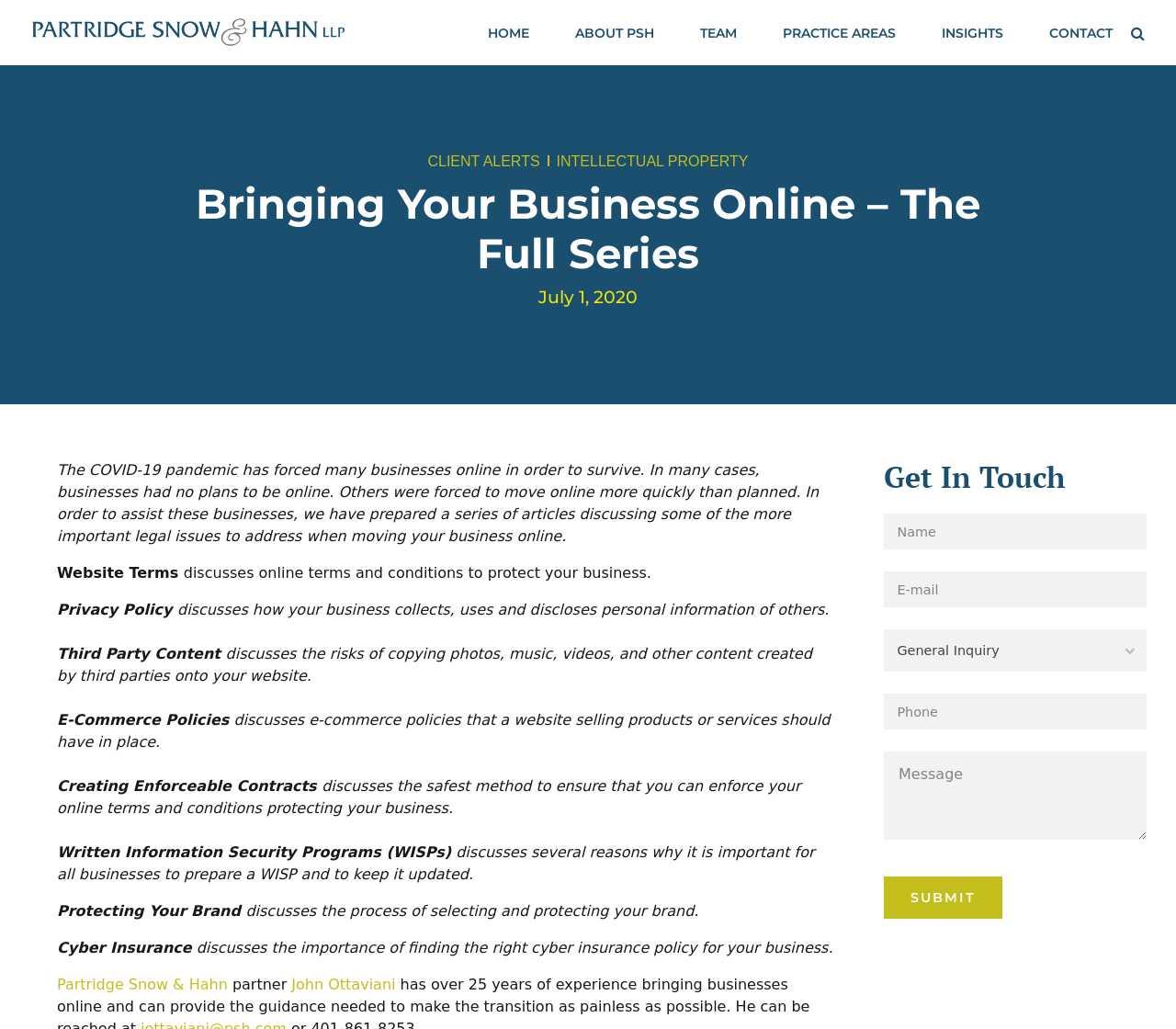Determine the bounding box coordinates of the section to be clicked to follow the instruction: "Contact Partridge Snow & Hahn". The coordinates should be given as four float numbers between 0 and 1, formatted as [left, top, right, bottom].

[0.893, 0.011, 0.946, 0.054]